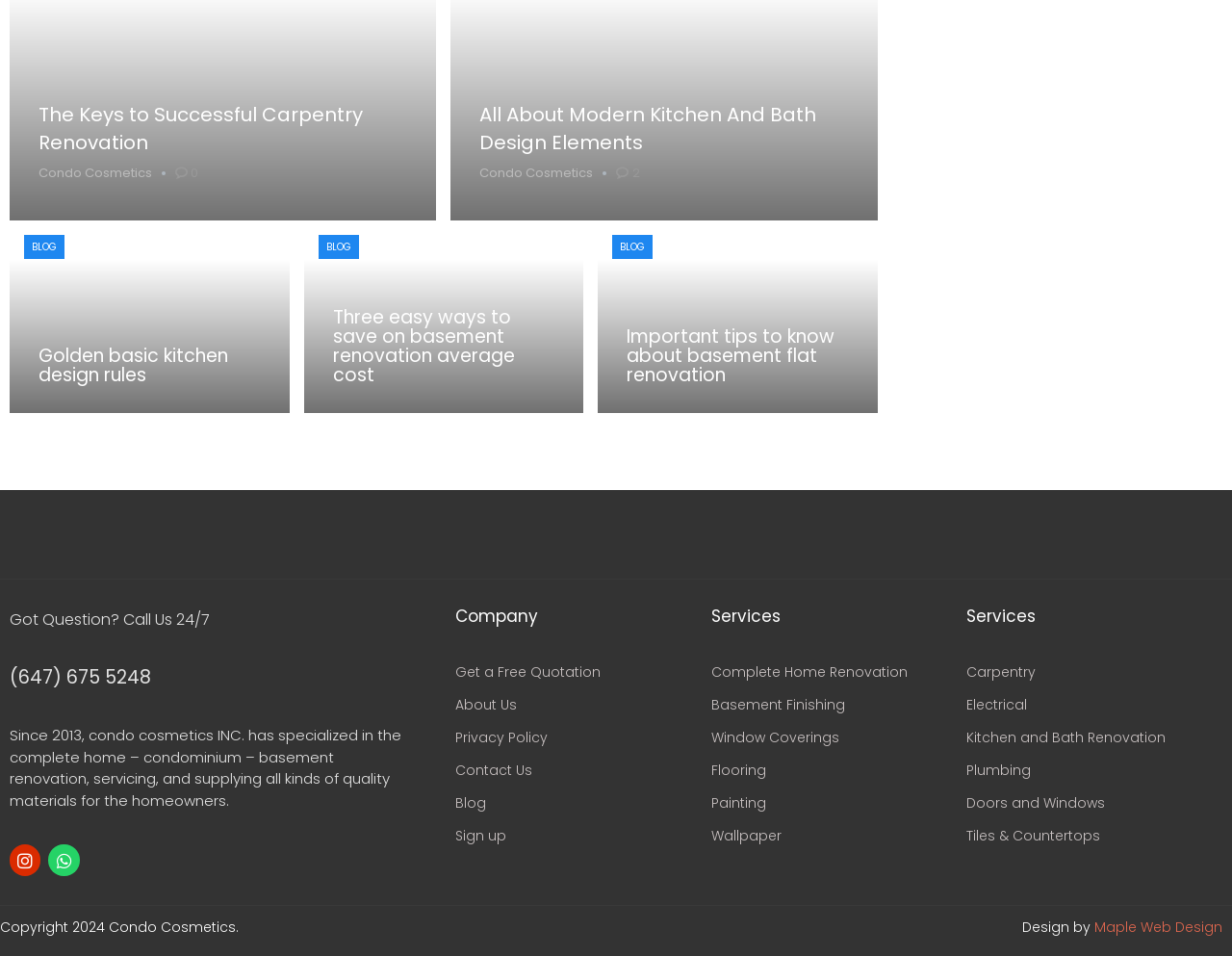What is the phone number?
Provide an in-depth and detailed answer to the question.

I found the phone number by looking at the text '(647) 675 5248' which is displayed below the 'Got Question? Call Us 24/7' text.